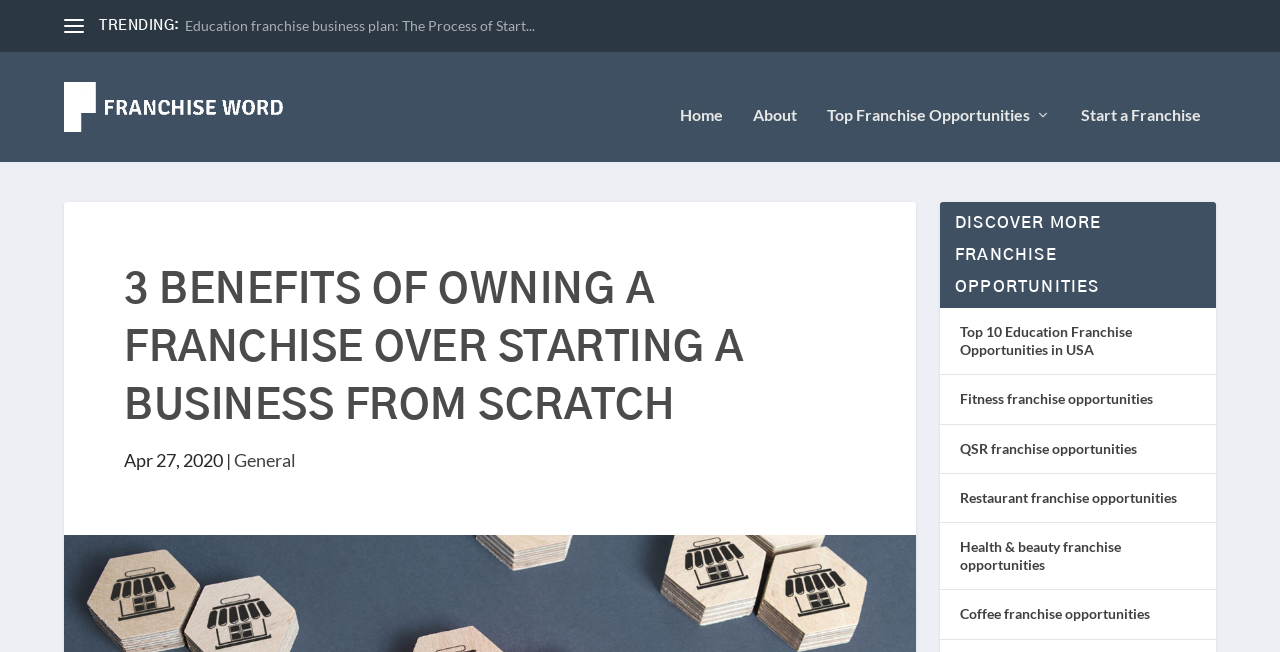Please pinpoint the bounding box coordinates for the region I should click to adhere to this instruction: "Explore the 'Top 10 Education Franchise Opportunities in USA' link".

[0.75, 0.471, 0.884, 0.525]